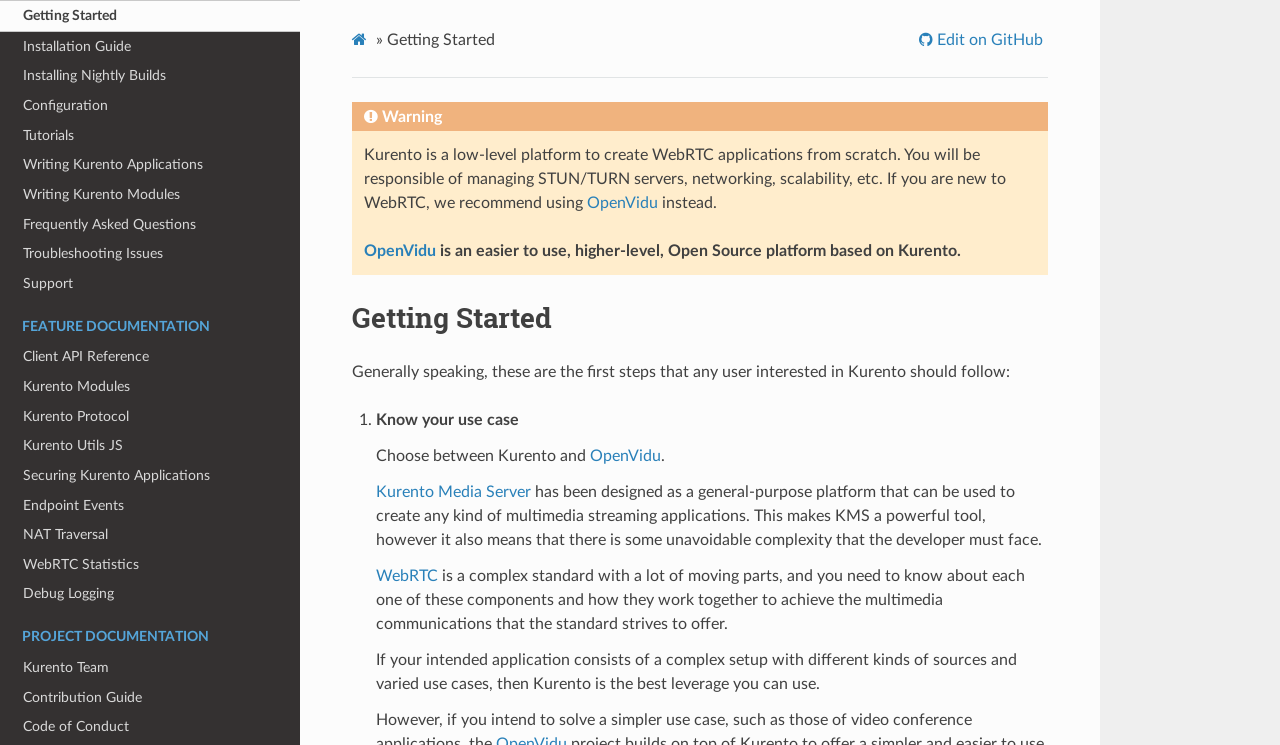Locate the bounding box coordinates of the element that should be clicked to fulfill the instruction: "Go to Installation Guide".

[0.0, 0.043, 0.234, 0.083]